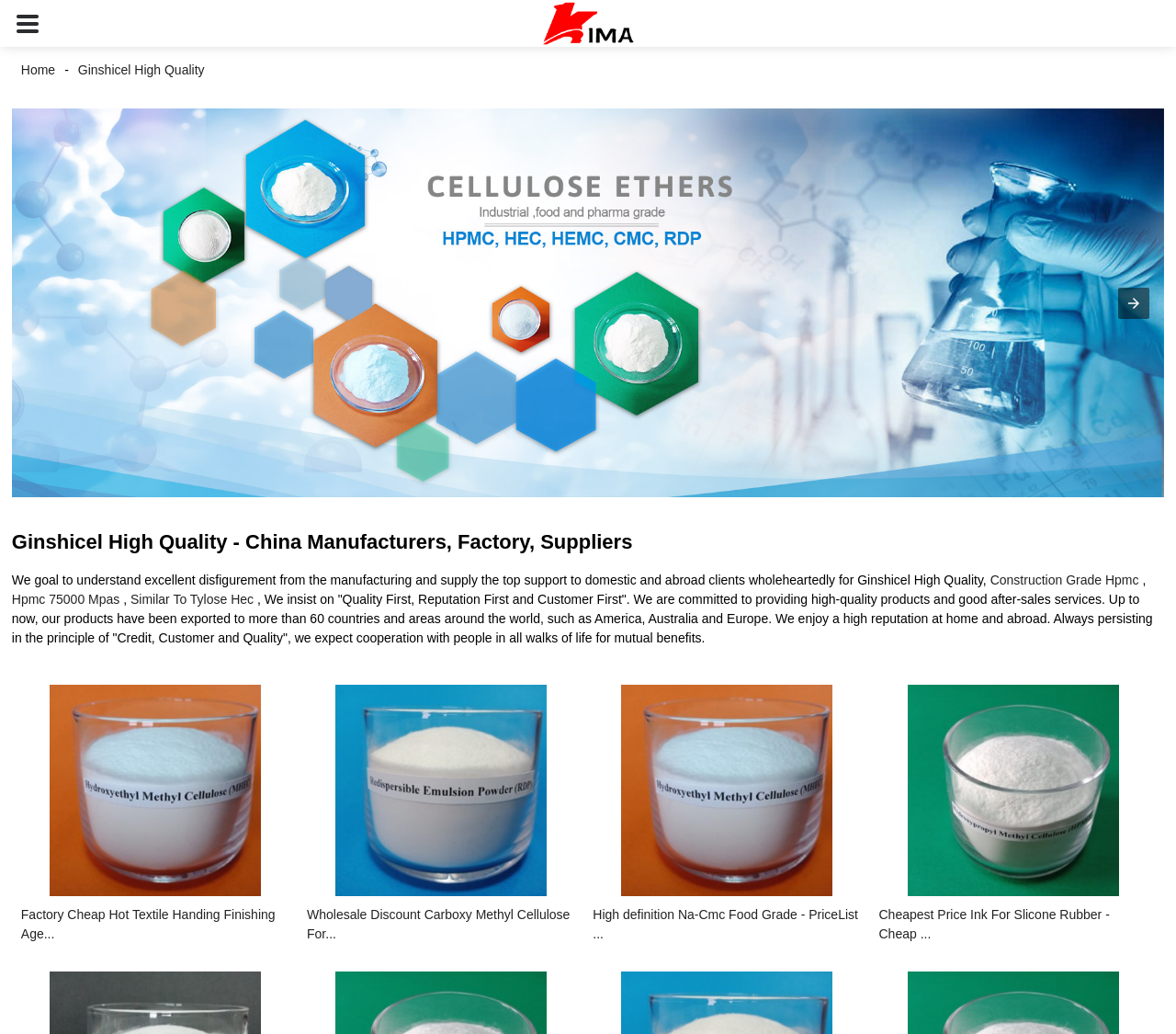Give a concise answer using only one word or phrase for this question:
What is the company's attitude towards customers?

Customer First